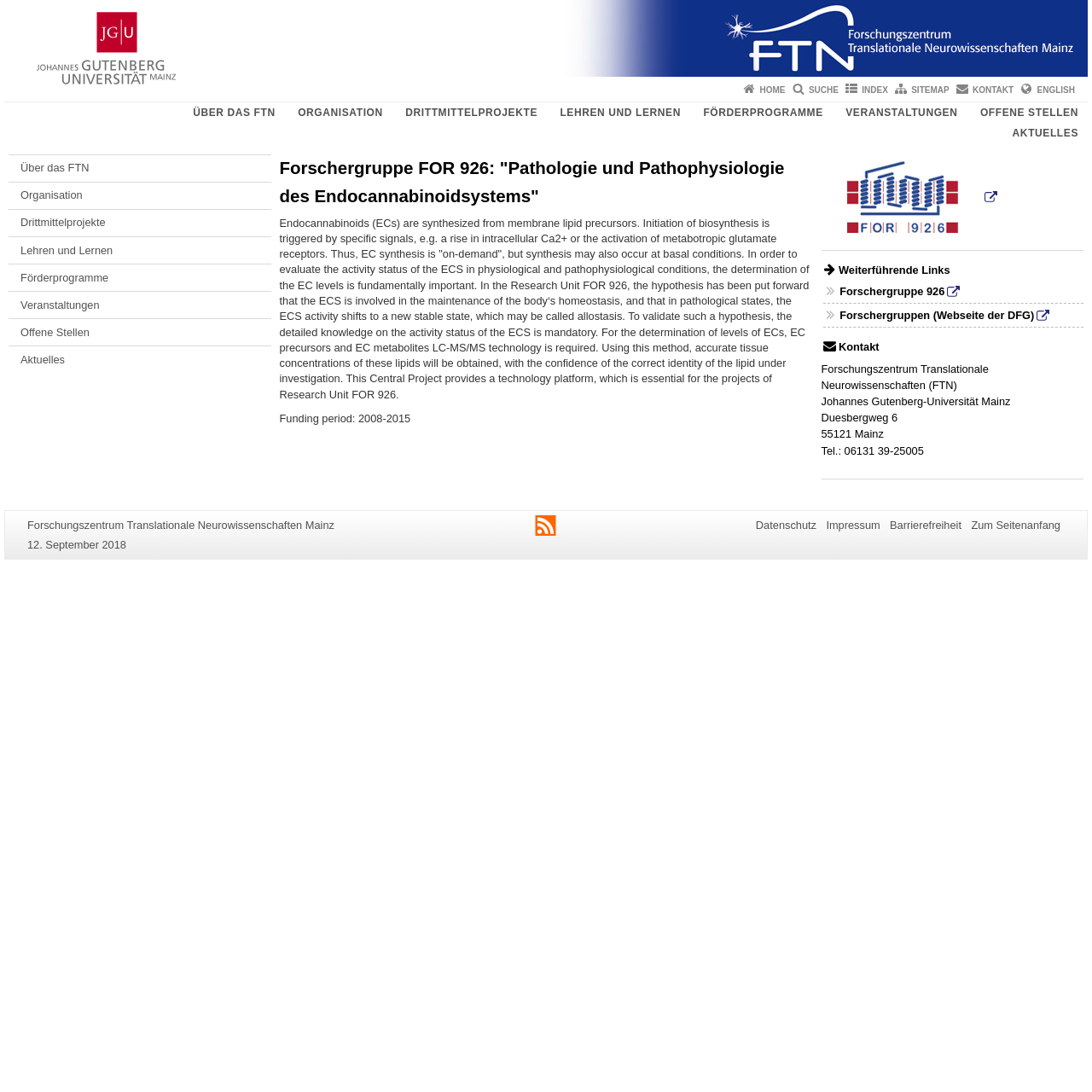What is the name of the research center?
Utilize the information in the image to give a detailed answer to the question.

I found the answer by looking at the text 'Forschungszentrum Translationale Neurowissenschaften Mainz' which is located at the top of the webpage, and also in the 'Kontakt' section.